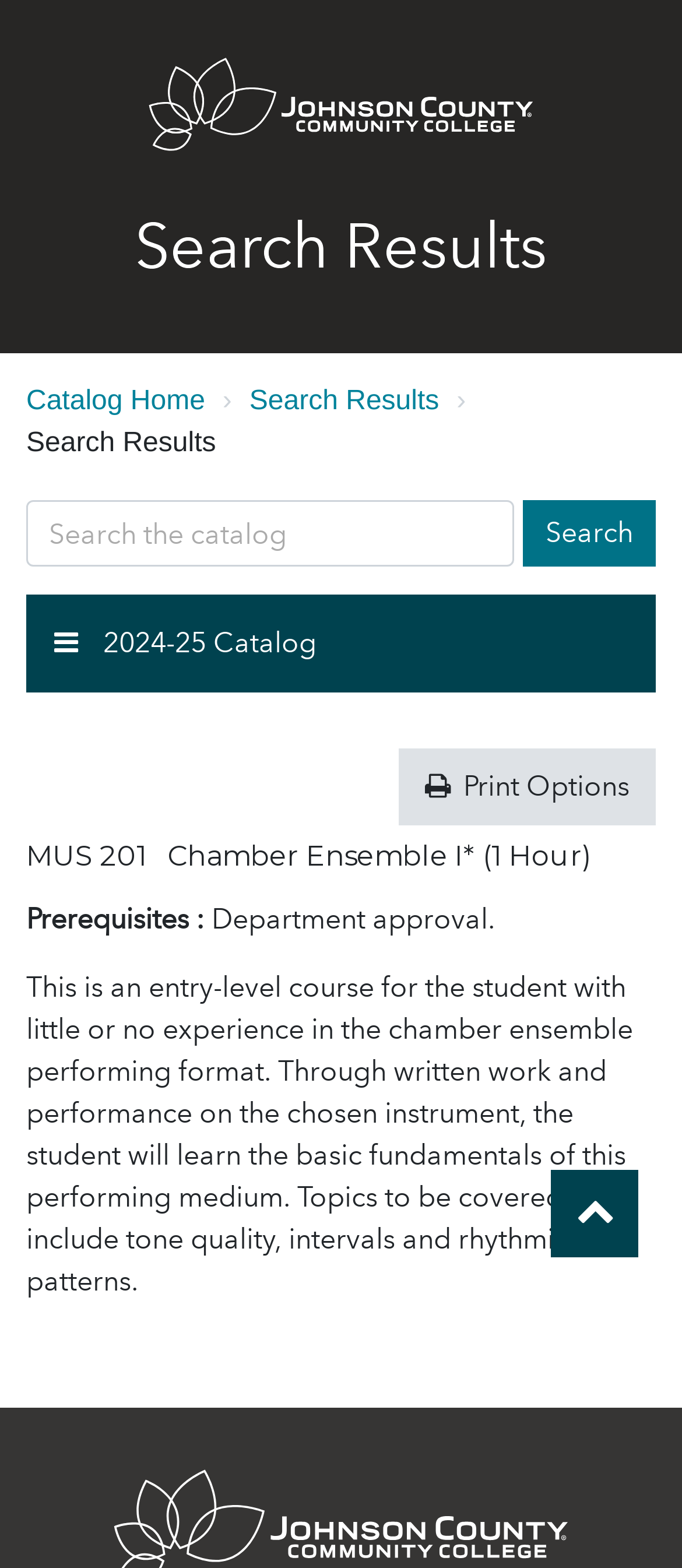Determine the bounding box coordinates for the area you should click to complete the following instruction: "Click the Search button".

[0.767, 0.319, 0.962, 0.362]